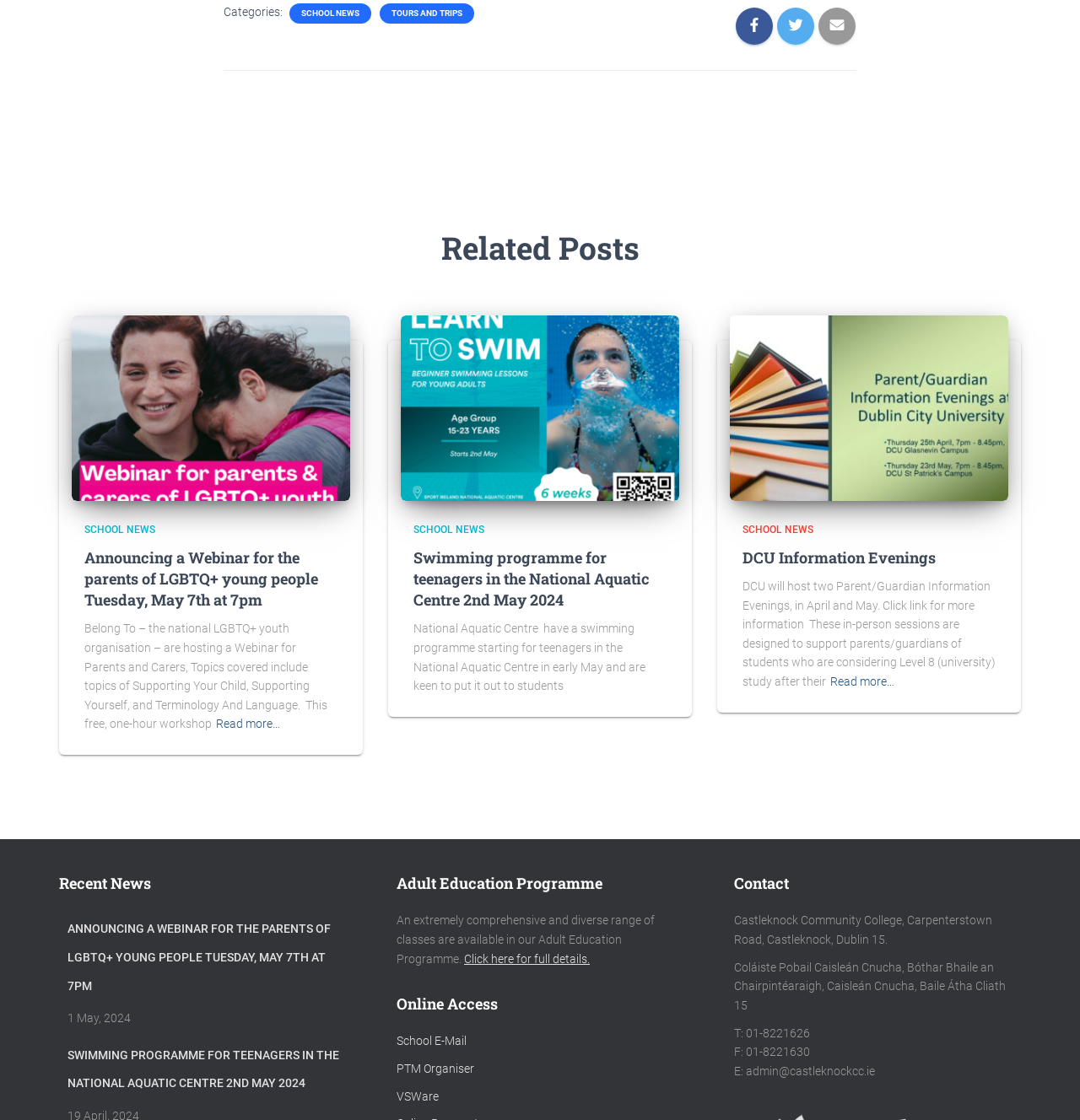Respond to the question below with a single word or phrase: What is the name of the community college?

Castleknock Community College